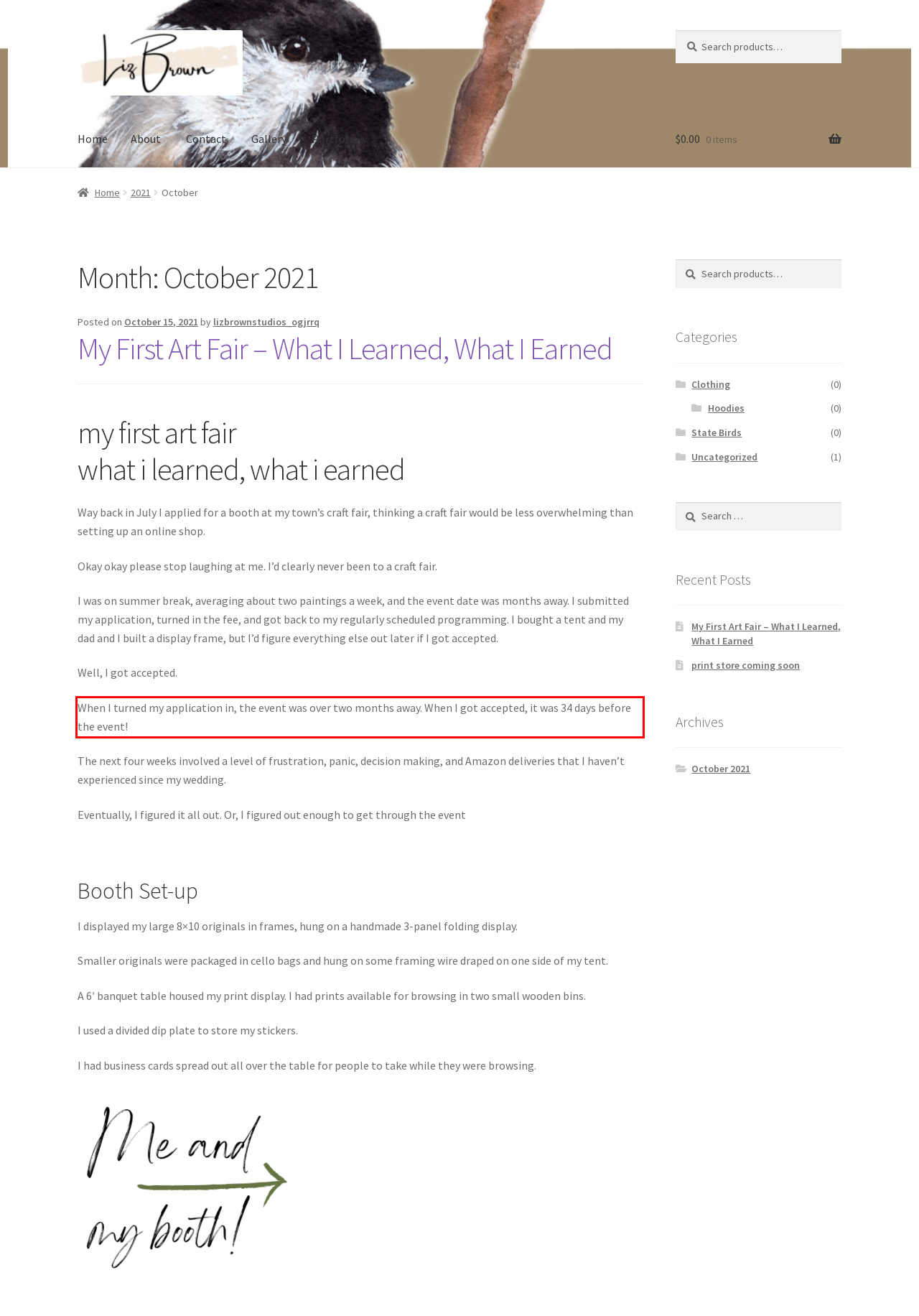Given a screenshot of a webpage with a red bounding box, please identify and retrieve the text inside the red rectangle.

When I turned my application in, the event was over two months away. When I got accepted, it was 34 days before the event!